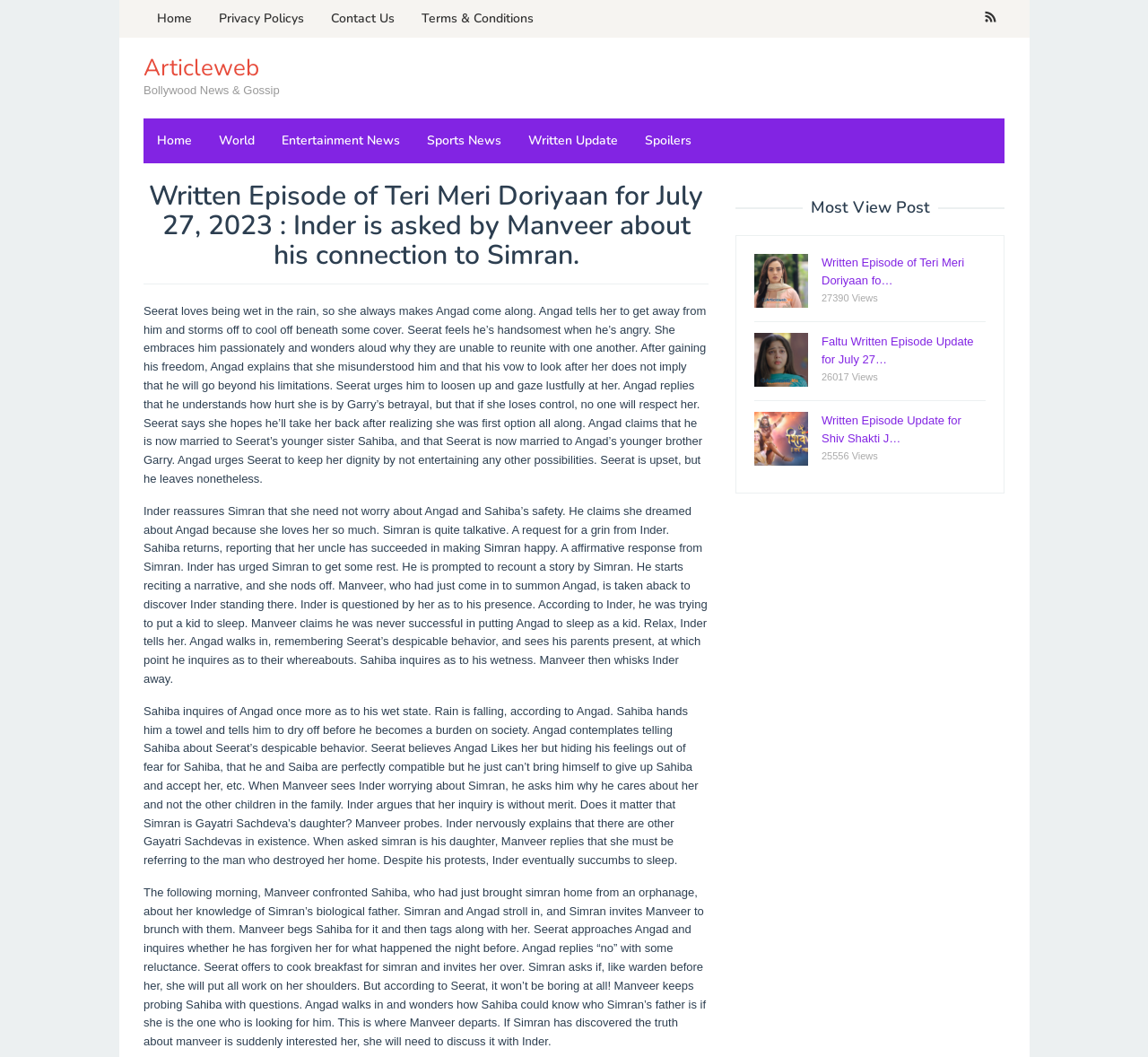Respond to the question below with a single word or phrase:
What is Inder's concern about Simran?

Her safety